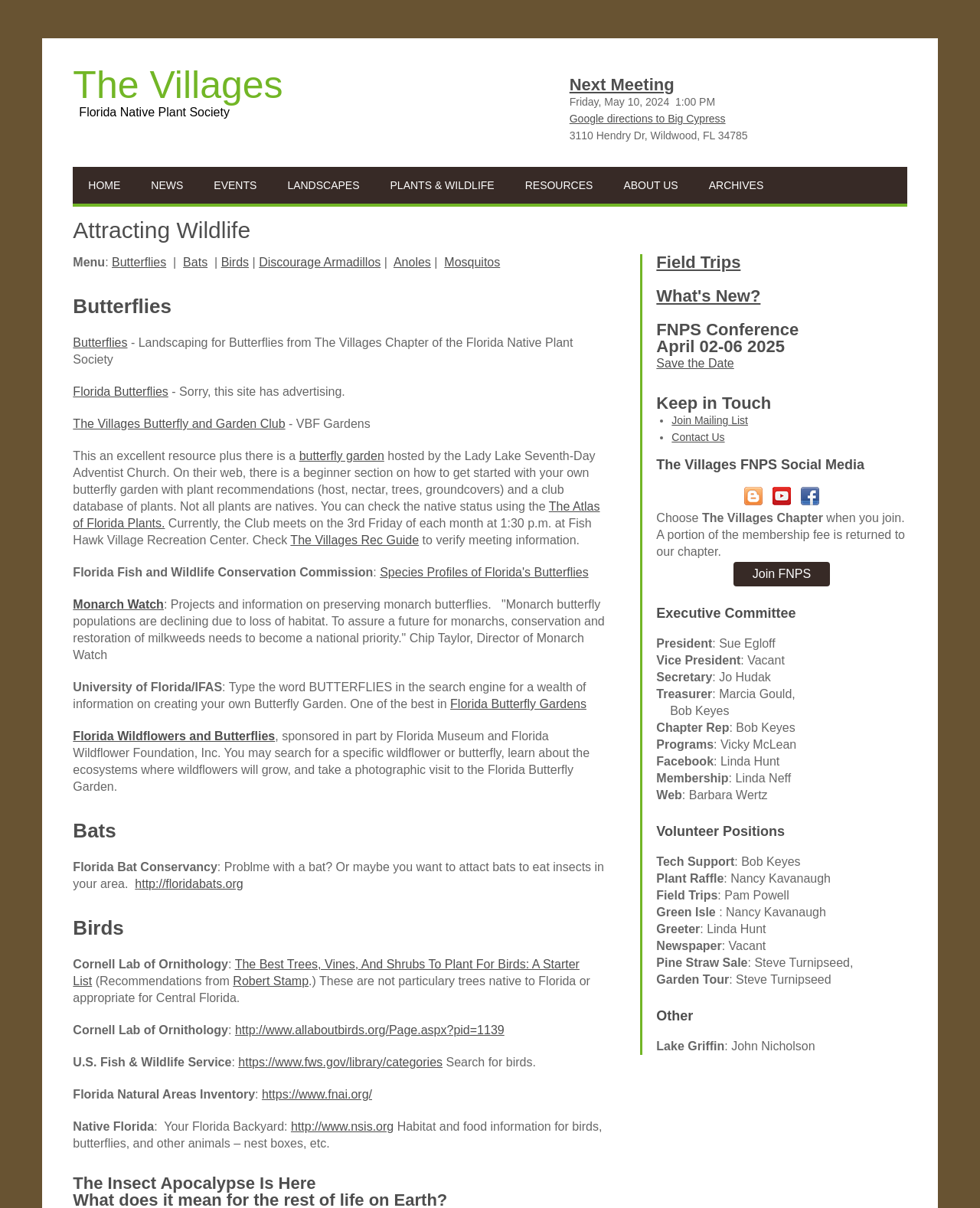Please locate the clickable area by providing the bounding box coordinates to follow this instruction: "view proposal price/profit restrictions".

None